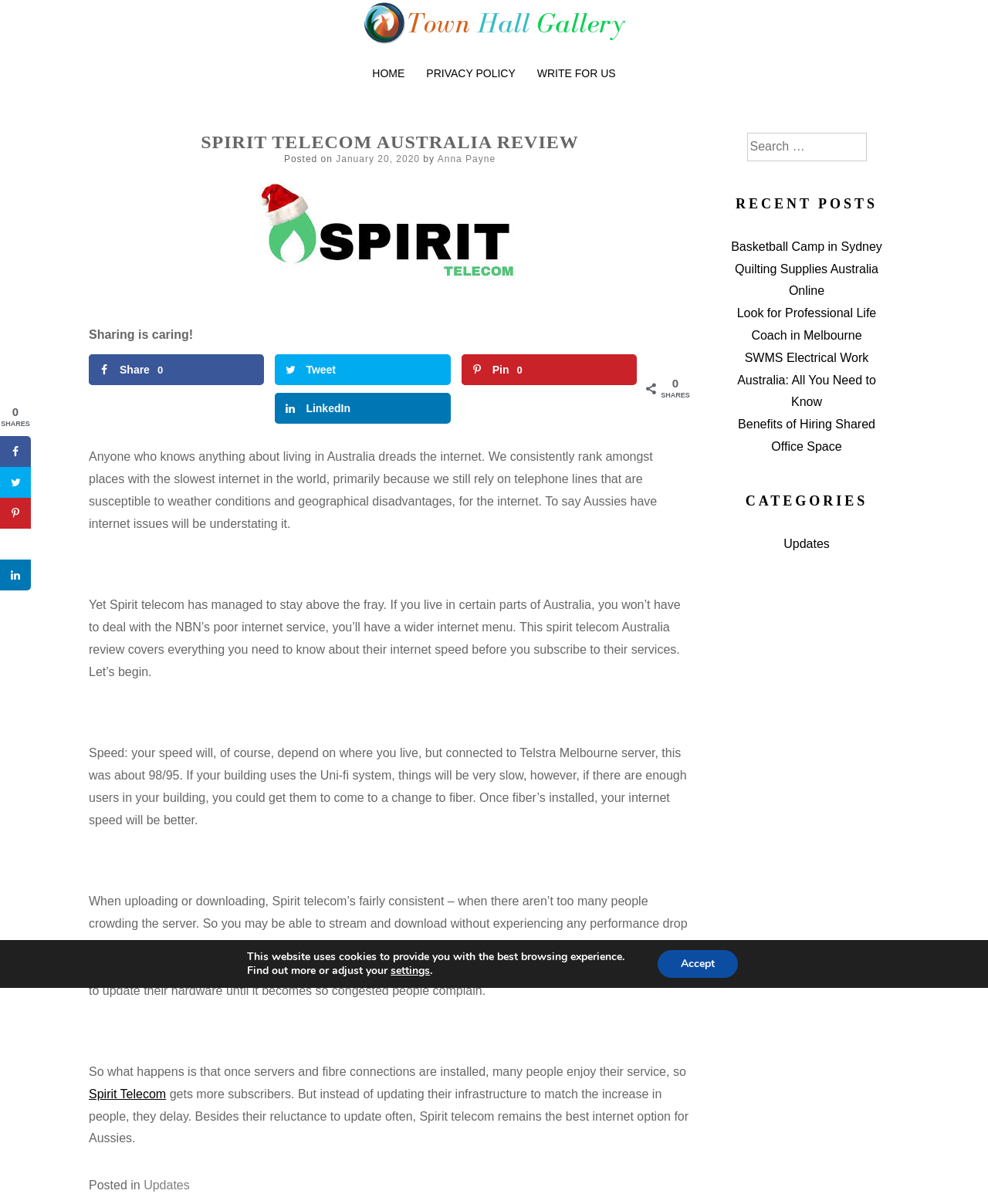Please identify the bounding box coordinates for the region that you need to click to follow this instruction: "Subscribe to the weekly newsletter".

None